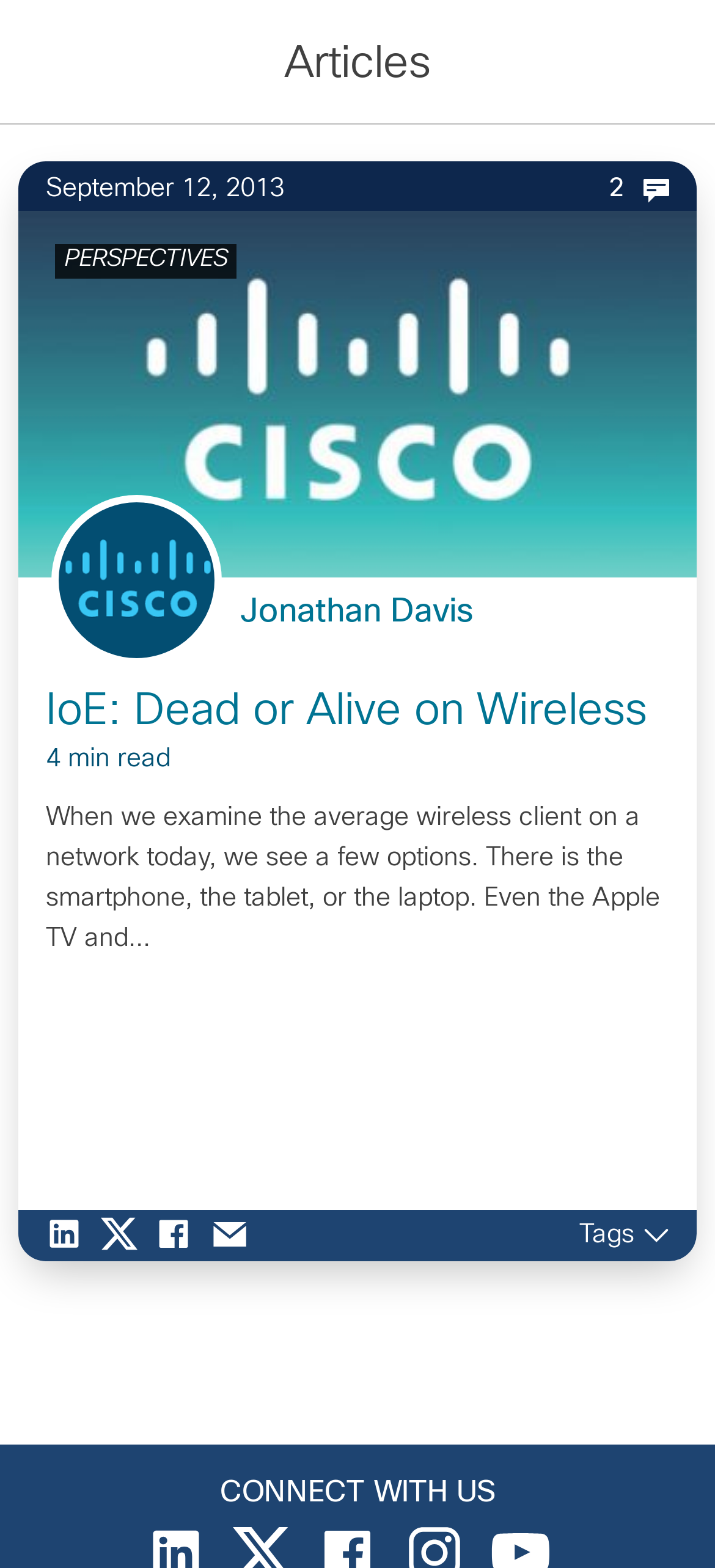What are the sharing options available?
Using the image as a reference, answer with just one word or a short phrase.

LinkedIn, Twitter, Facebook, Email